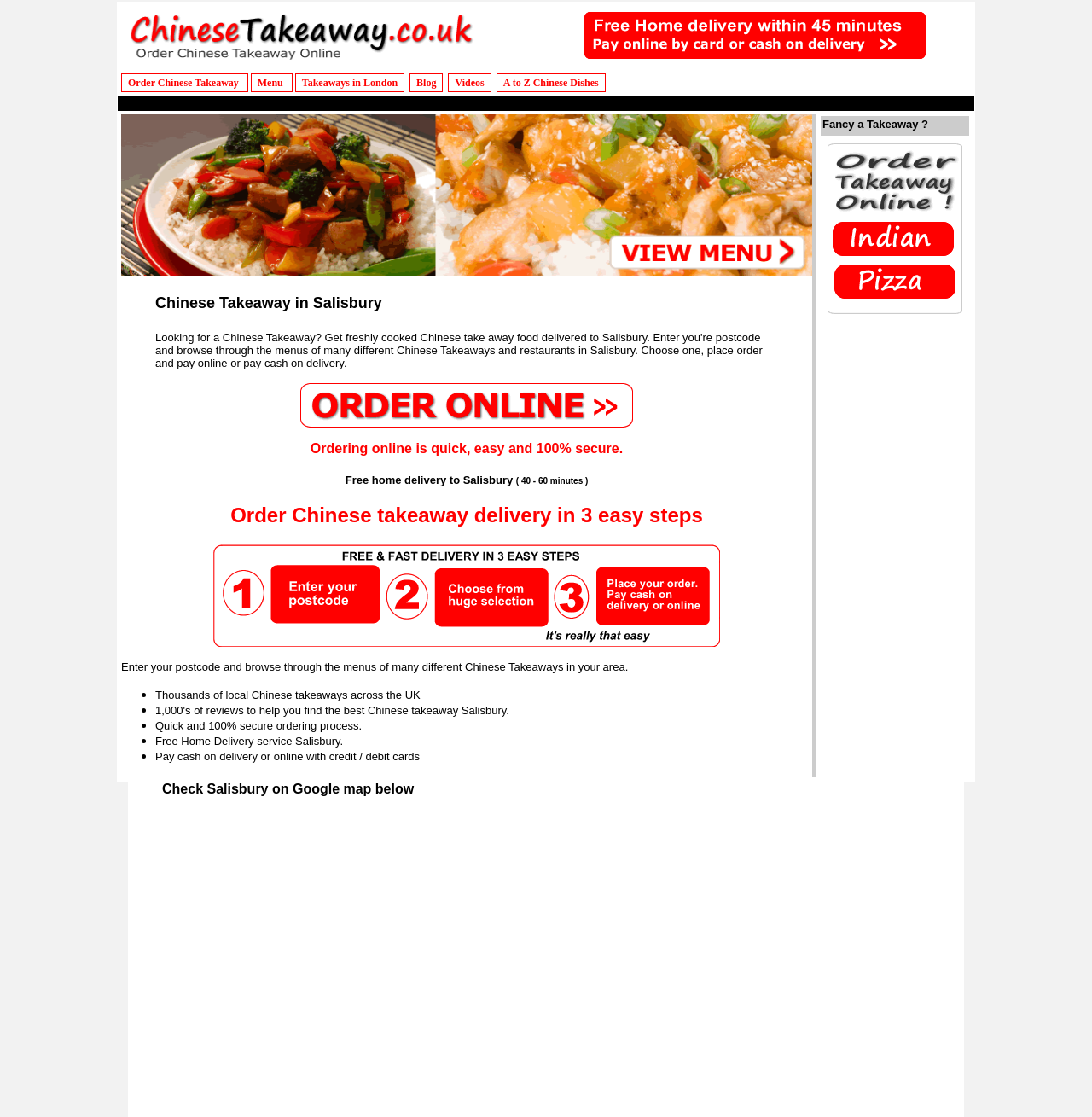Provide the bounding box coordinates, formatted as (top-left x, top-left y, bottom-right x, bottom-right y), with all values being floating point numbers between 0 and 1. Identify the bounding box of the UI element that matches the description: A to Z Chinese Dishes

[0.454, 0.066, 0.554, 0.083]